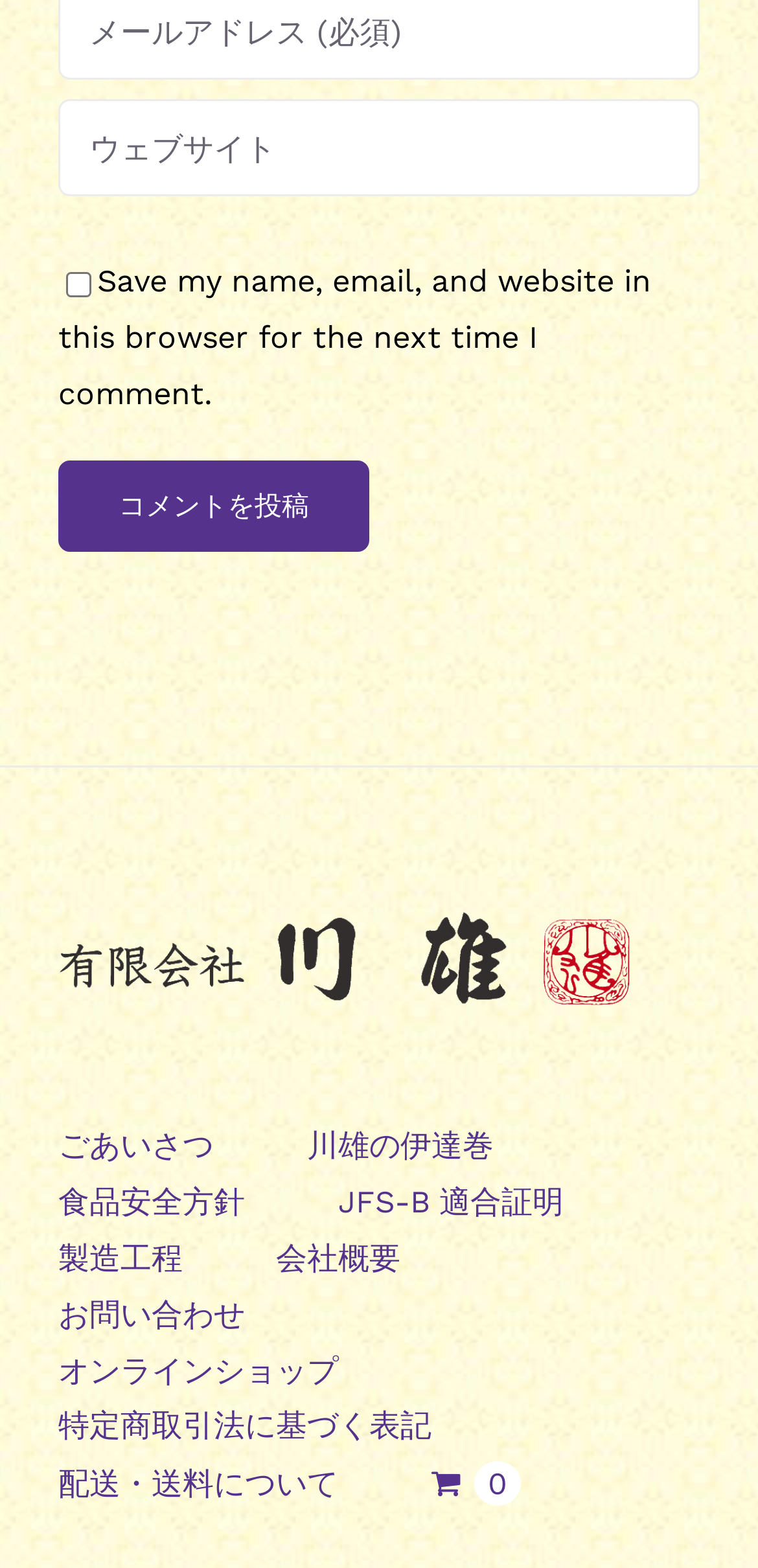Pinpoint the bounding box coordinates of the element that must be clicked to accomplish the following instruction: "Click submit comment". The coordinates should be in the format of four float numbers between 0 and 1, i.e., [left, top, right, bottom].

[0.077, 0.294, 0.487, 0.353]